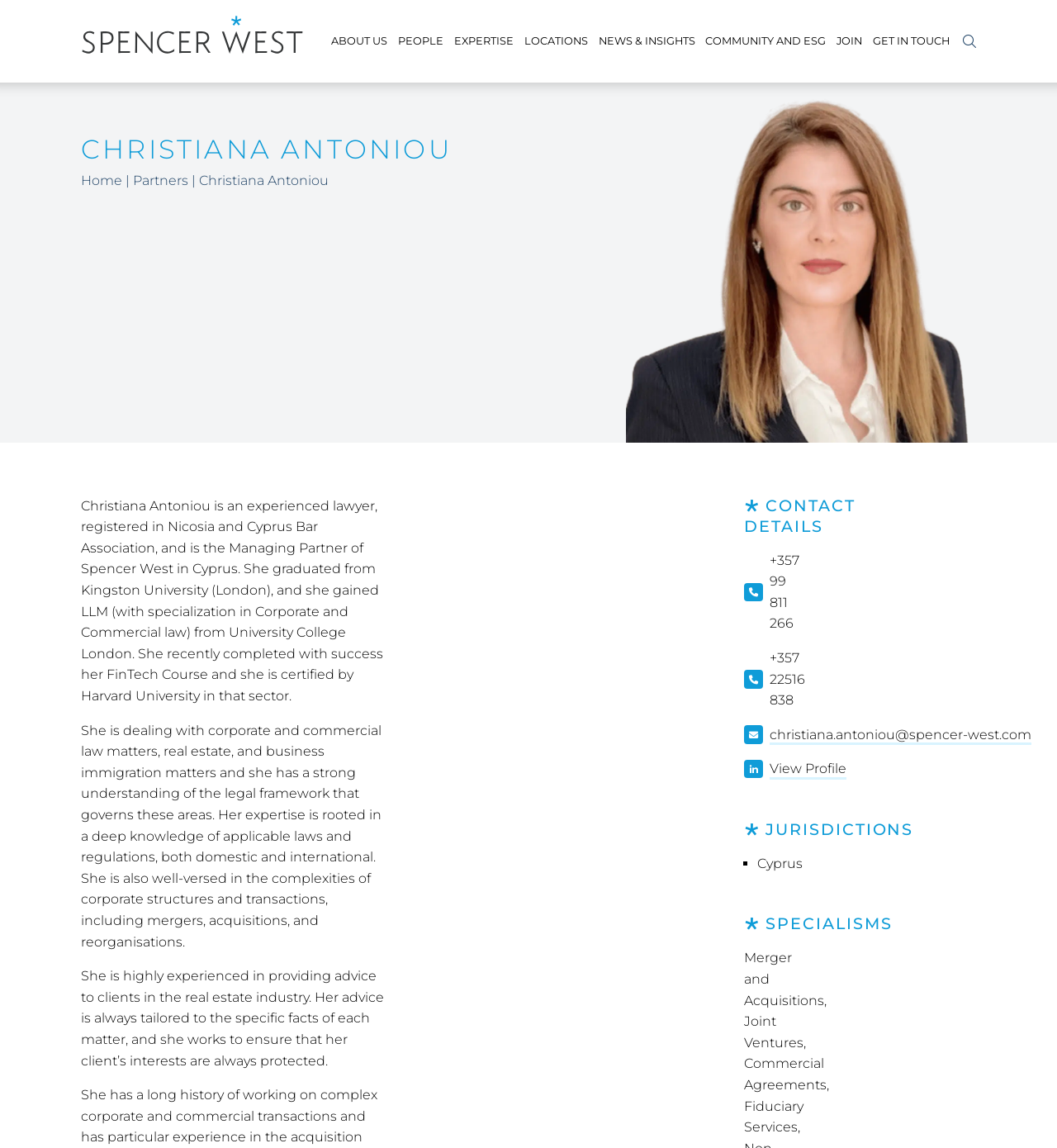What is Christiana Antoniou's educational background?
Analyze the image and deliver a detailed answer to the question.

According to the webpage, Christiana Antoniou graduated from Kingston University and gained an LLM from University College London, with a specialization in Corporate and Commercial law.